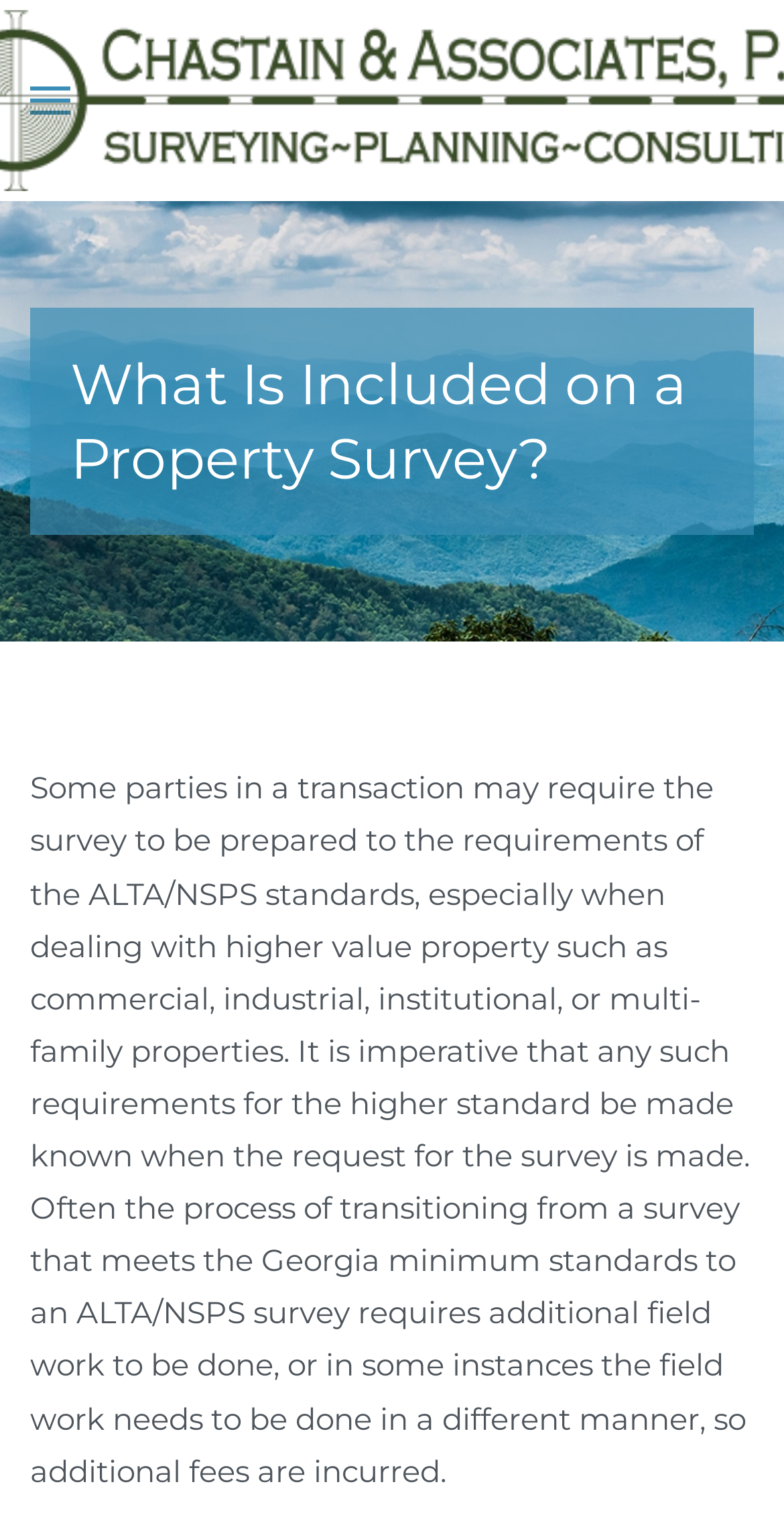Provide the bounding box coordinates of the HTML element described as: "Nathan's Story Trigger warning". The bounding box coordinates should be four float numbers between 0 and 1, i.e., [left, top, right, bottom].

None